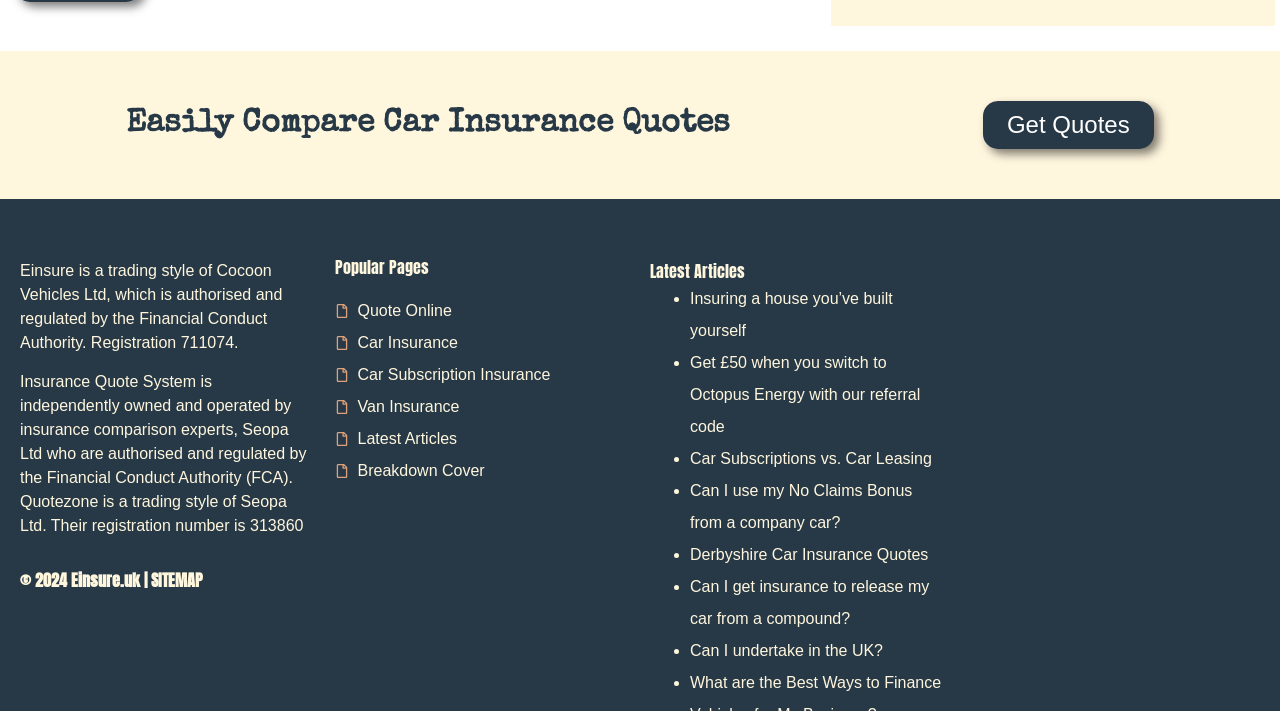Who regulates Einsure?
Answer the question with as much detail as you can, using the image as a reference.

According to the static text 'Einsure is a trading style of Cocoon Vehicles Ltd, which is authorised and regulated by the Financial Conduct Authority.' at the bottom of the webpage, Einsure is regulated by the Financial Conduct Authority.